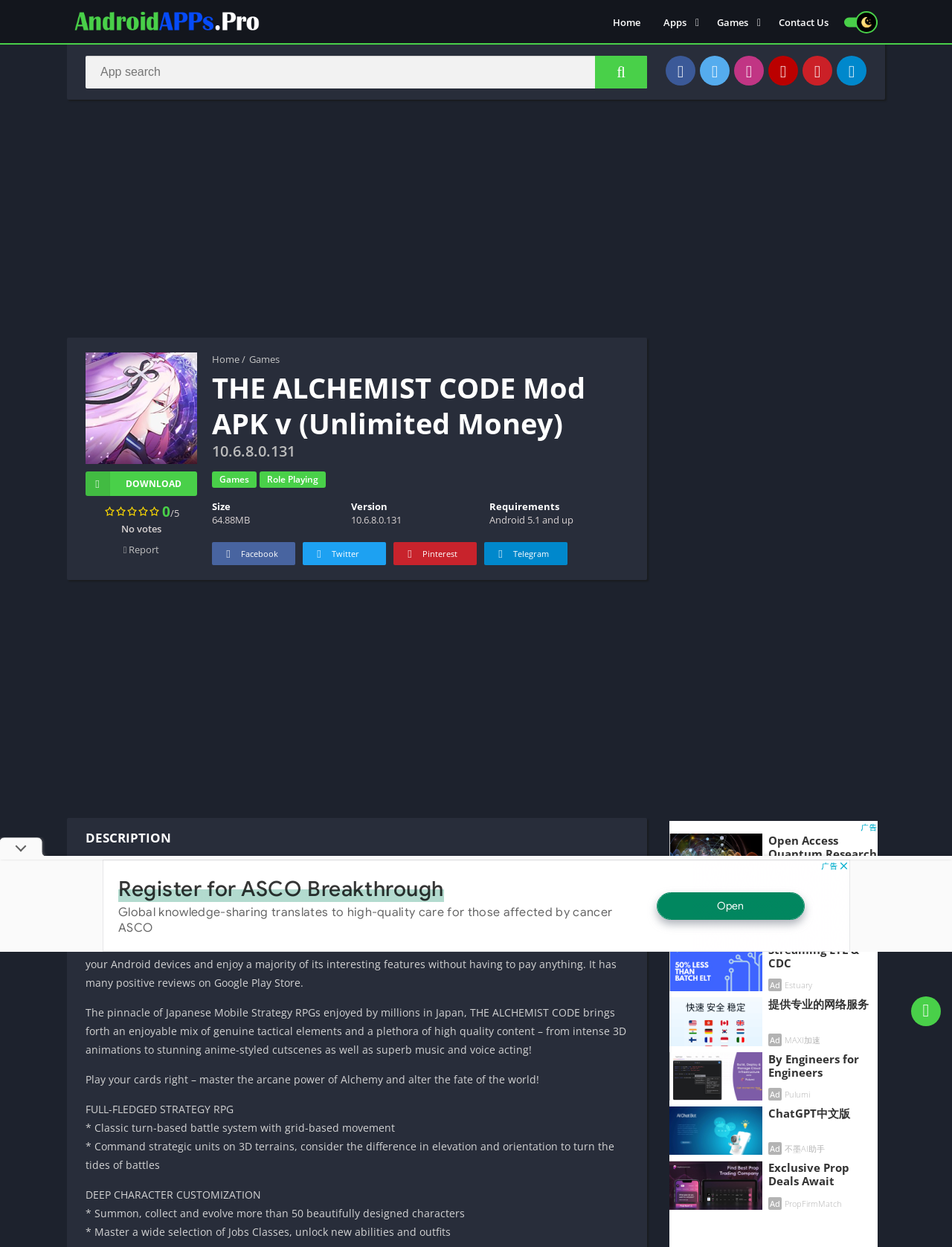Indicate the bounding box coordinates of the element that must be clicked to execute the instruction: "Search for an app". The coordinates should be given as four float numbers between 0 and 1, i.e., [left, top, right, bottom].

[0.09, 0.045, 0.68, 0.071]